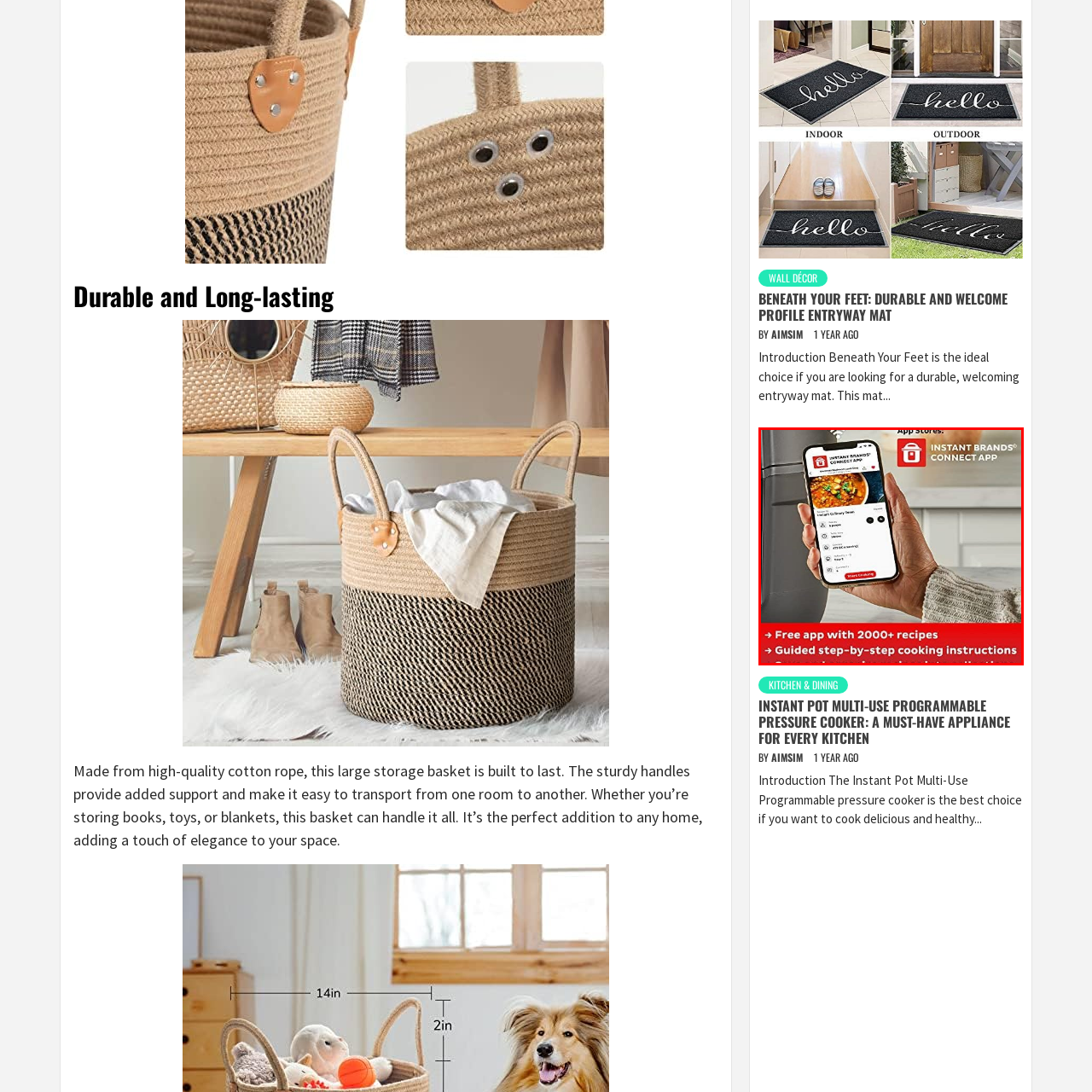Focus on the content within the red bounding box and answer this question using a single word or phrase: What type of appliances is the app designed for?

Instant Pot